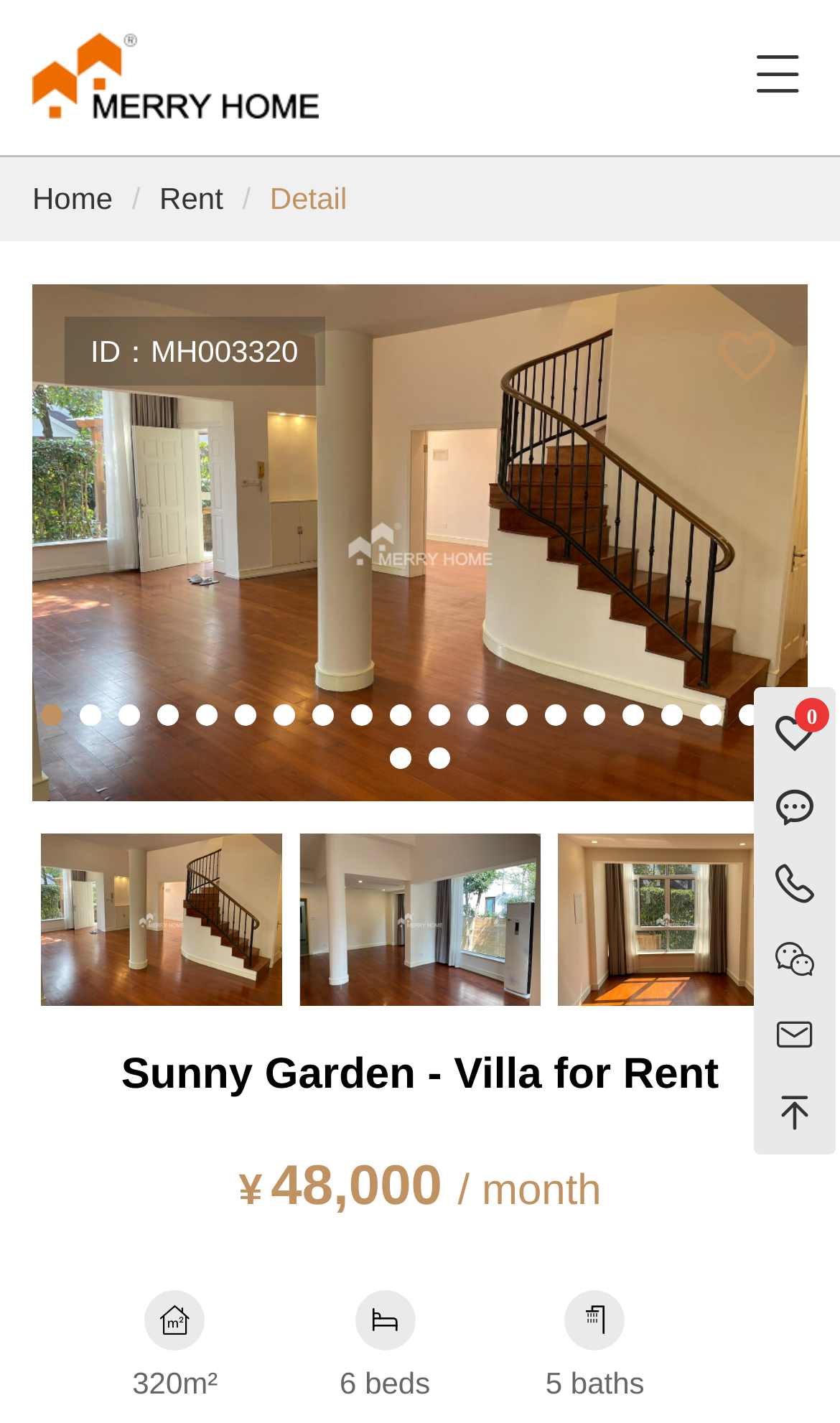Using the description "0", predict the bounding box of the relevant HTML element.

[0.905, 0.49, 0.987, 0.538]